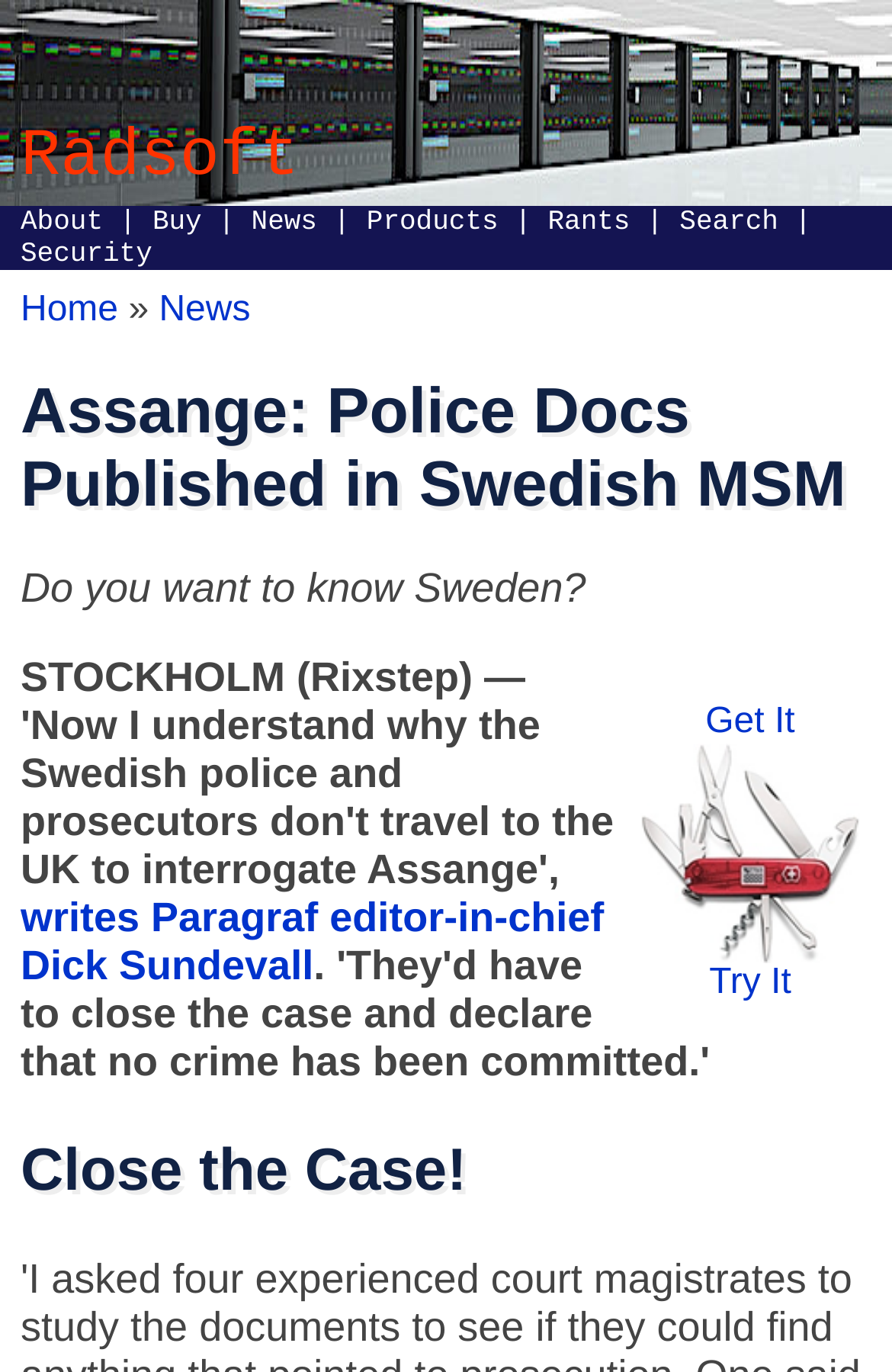Locate the bounding box coordinates of the area you need to click to fulfill this instruction: 'Get It'. The coordinates must be in the form of four float numbers ranging from 0 to 1: [left, top, right, bottom].

[0.791, 0.511, 0.891, 0.539]